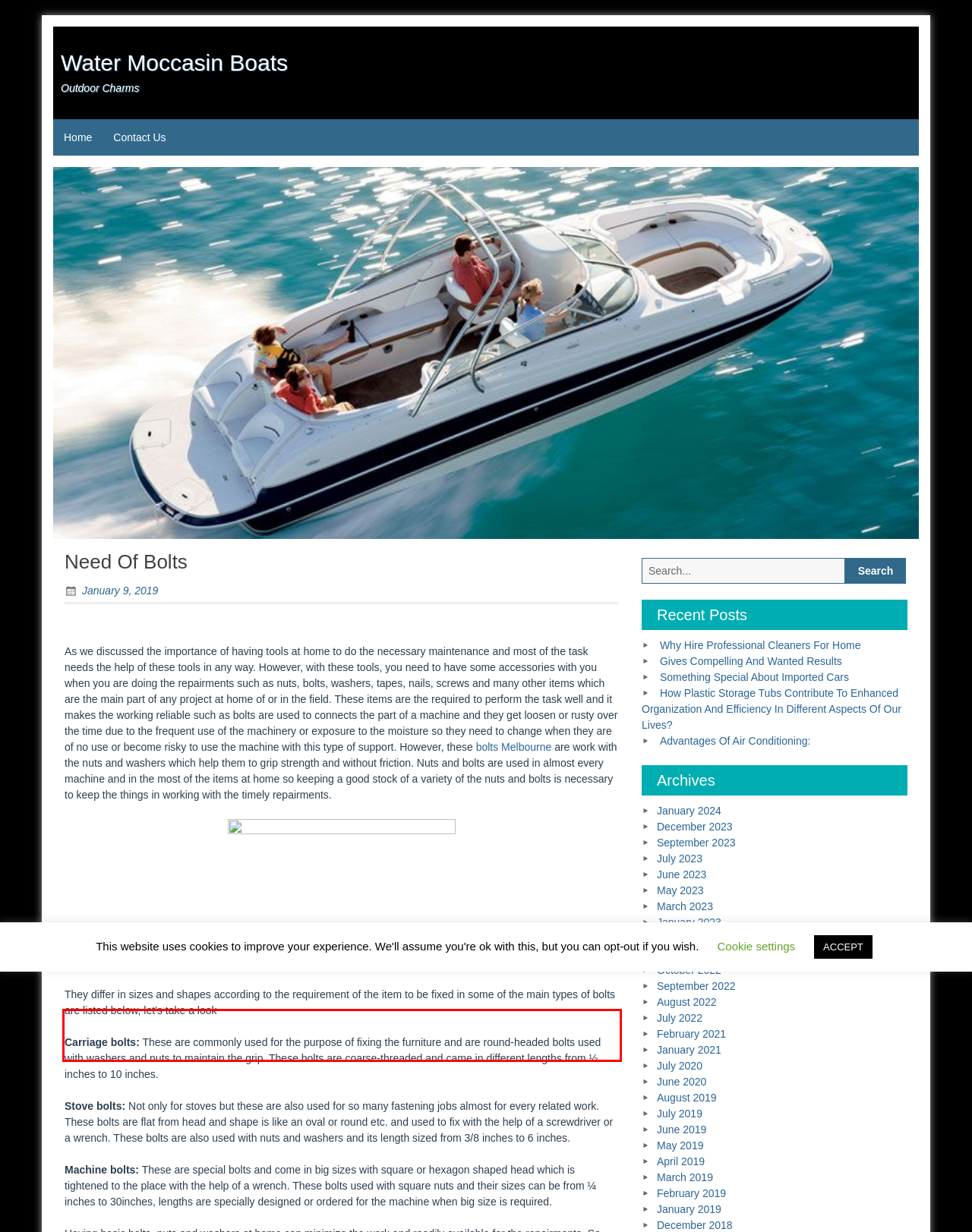Analyze the screenshot of the webpage that features a red bounding box and recognize the text content enclosed within this red bounding box.

Carriage bolts: These are commonly used for the purpose of fixing the furniture and are round-headed bolts used with washers and nuts to maintain the grip. These bolts are coarse-threaded and came in different lengths from ½ inches to 10 inches.